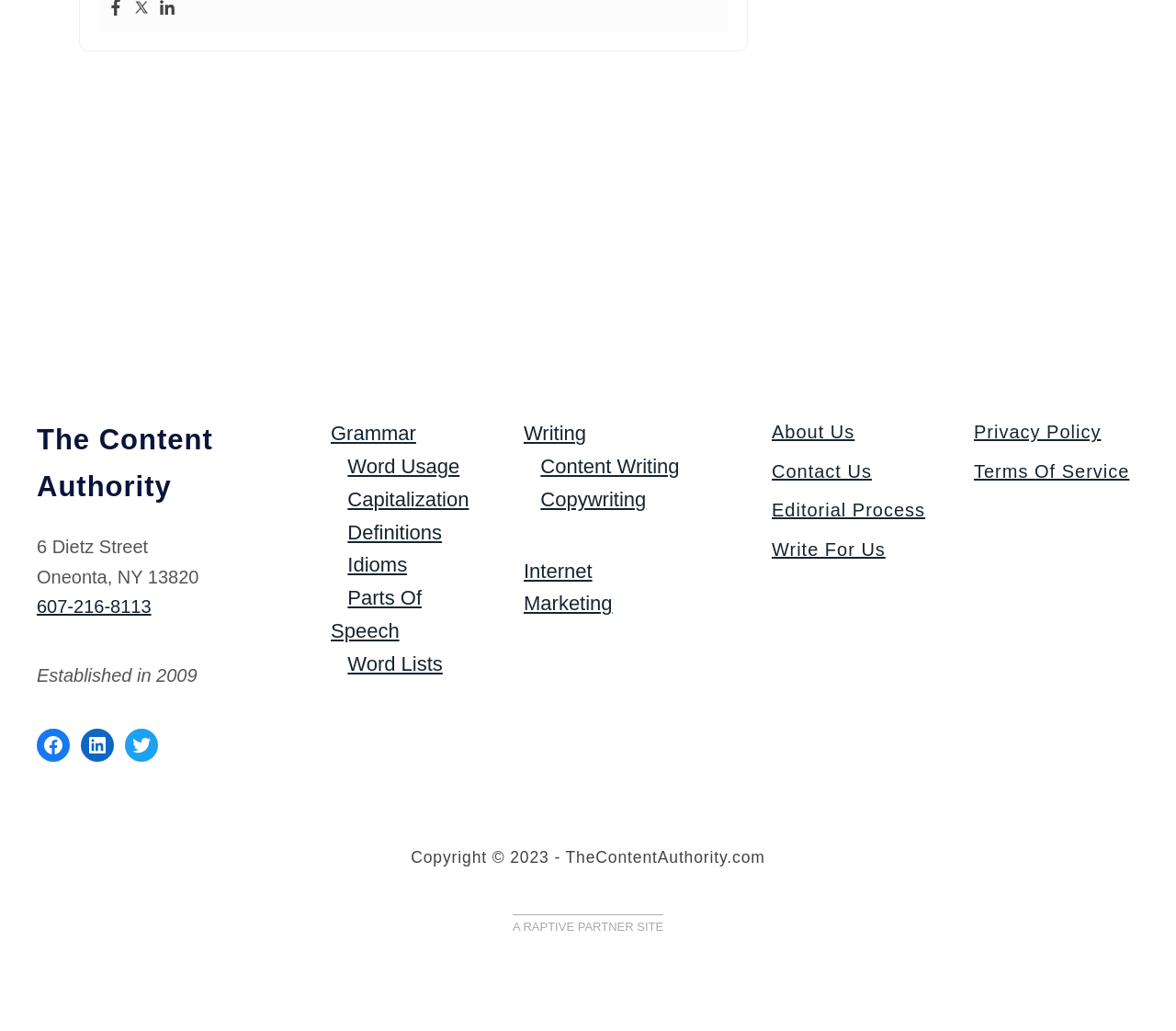What social media platforms does The Content Authority have?
Please provide a single word or phrase as your answer based on the image.

Facebook, LinkedIn, Twitter